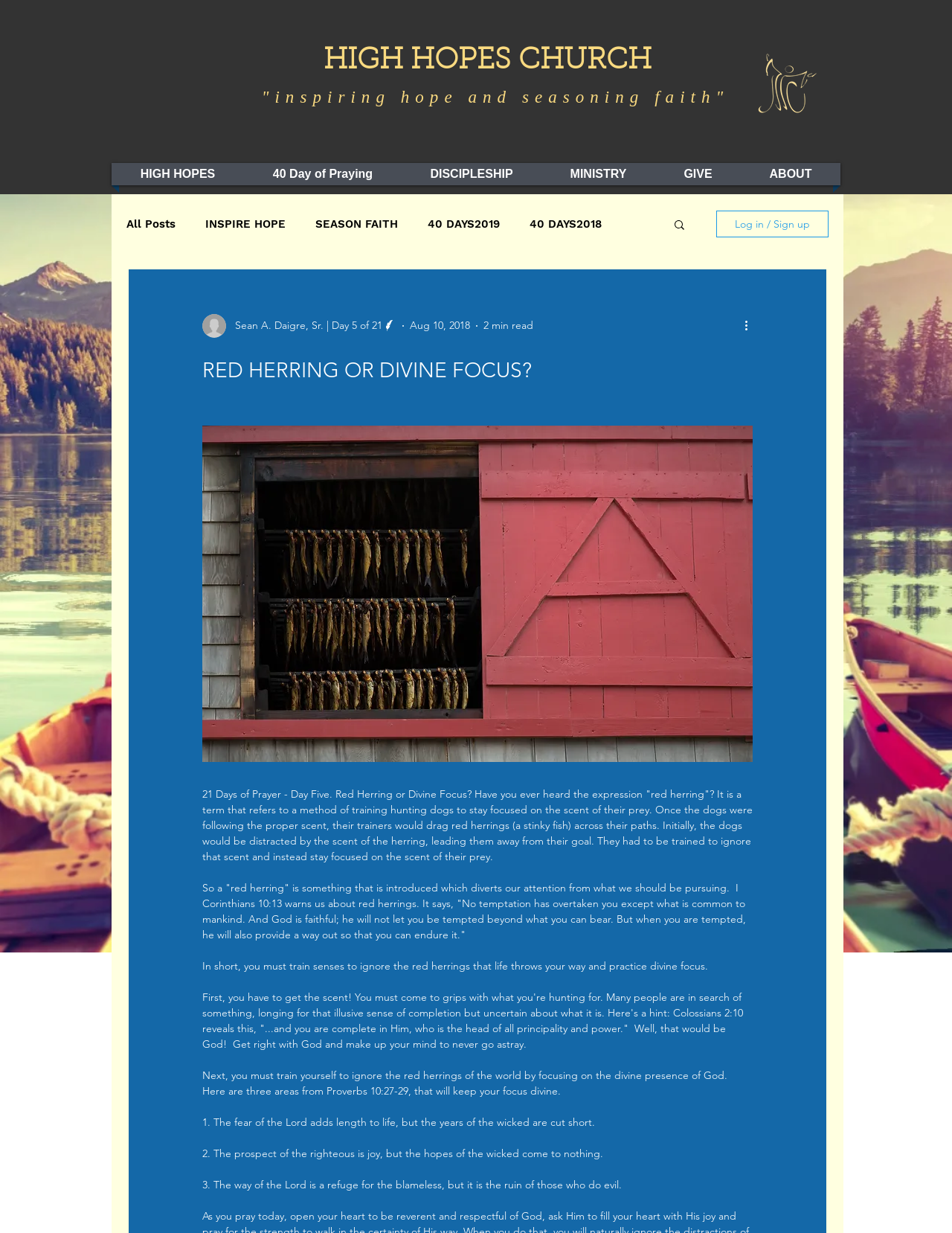Bounding box coordinates are given in the format (top-left x, top-left y, bottom-right x, bottom-right y). All values should be floating point numbers between 0 and 1. Provide the bounding box coordinate for the UI element described as: Log in / Sign up

[0.752, 0.171, 0.87, 0.192]